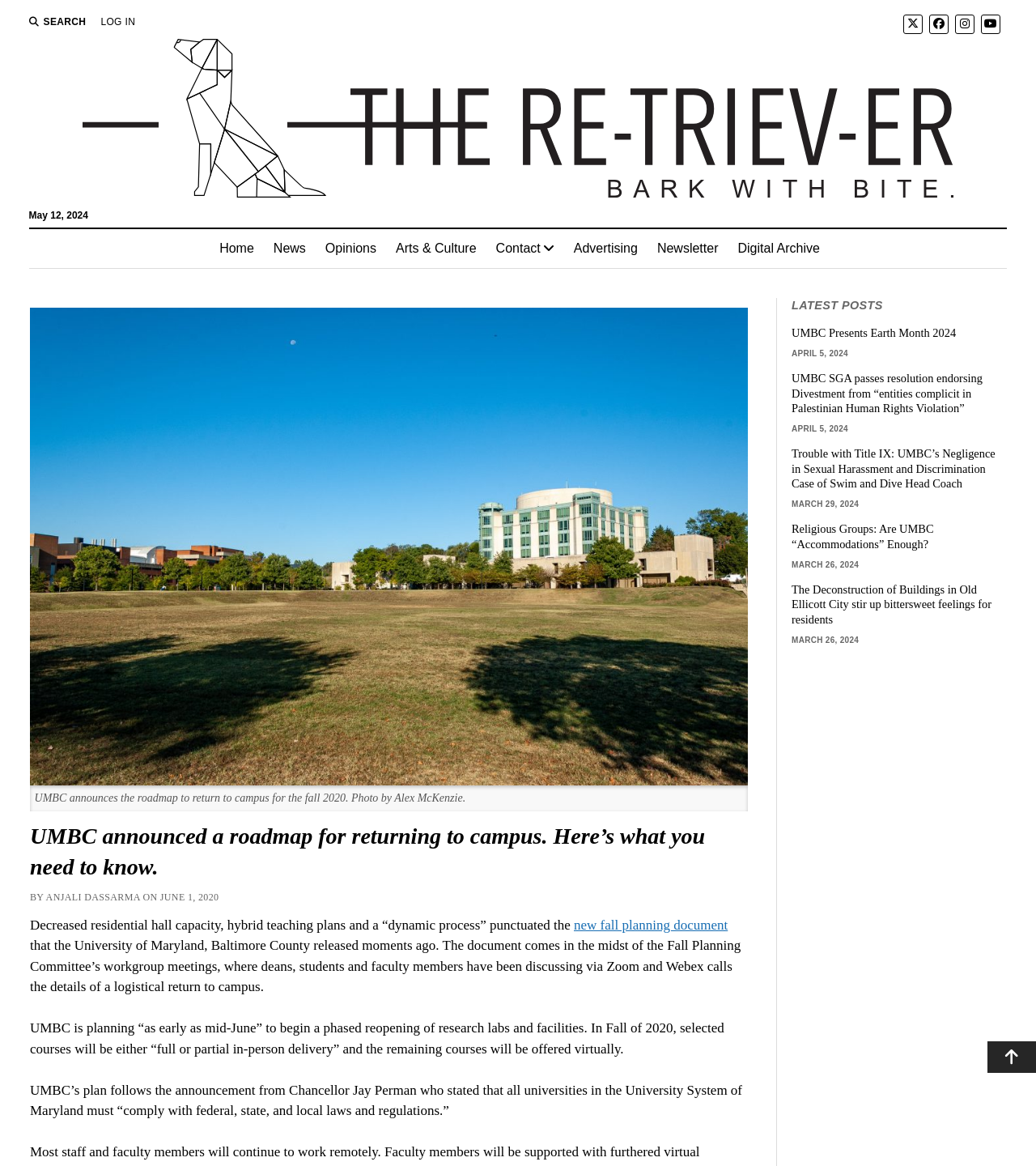Can you determine the main header of this webpage?

UMBC announced a roadmap for returning to campus. Here’s what you need to know.